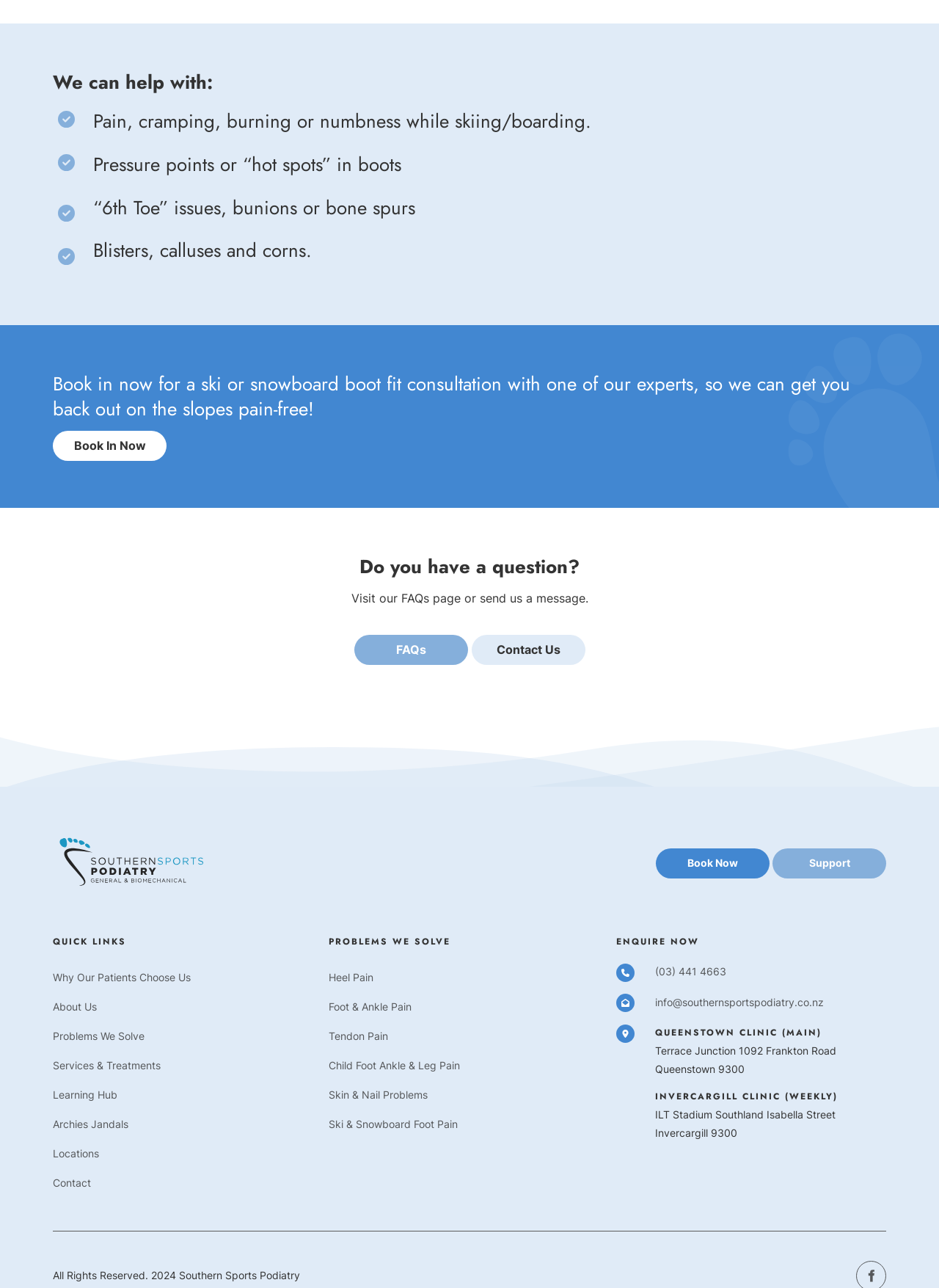Specify the bounding box coordinates of the area to click in order to execute this command: 'Search'. The coordinates should consist of four float numbers ranging from 0 to 1, and should be formatted as [left, top, right, bottom].

None